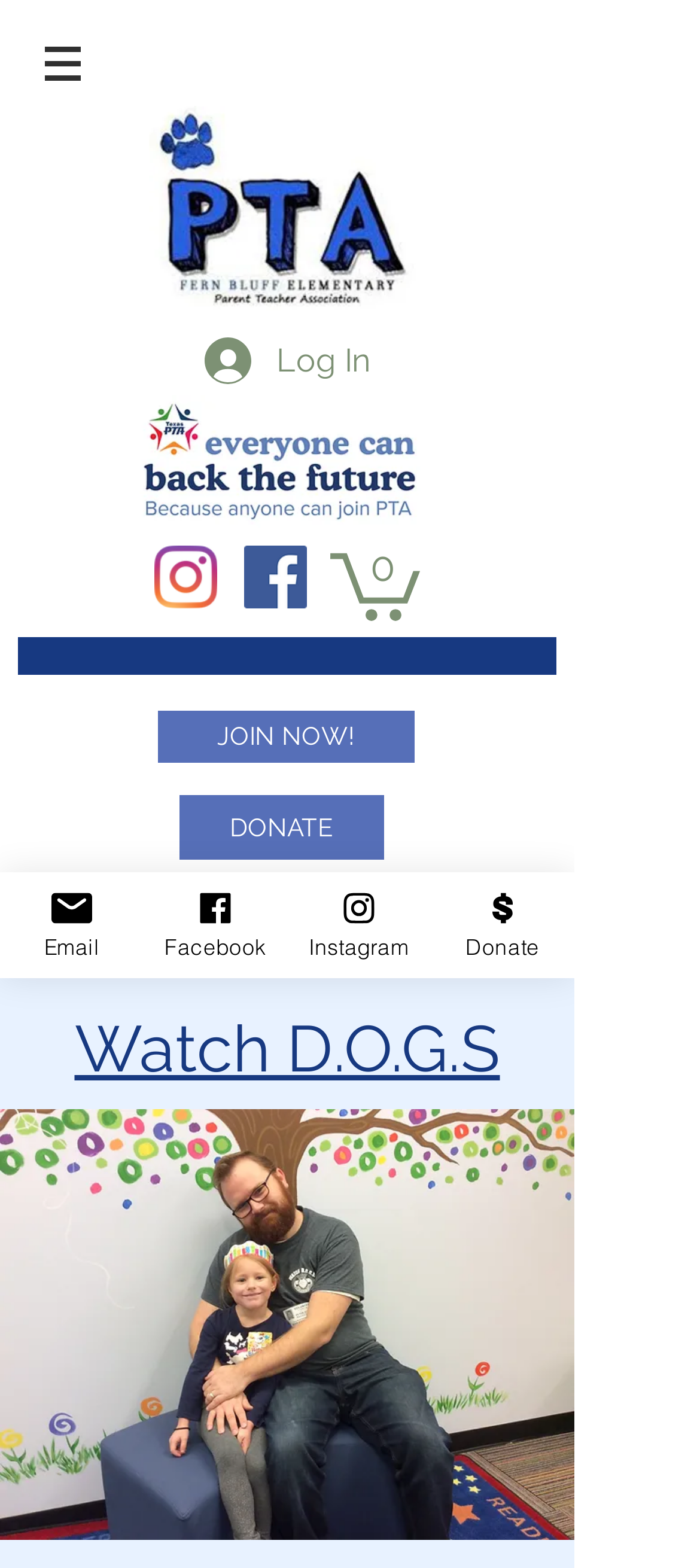Give a short answer using one word or phrase for the question:
How many buttons are there in the top navigation bar?

2